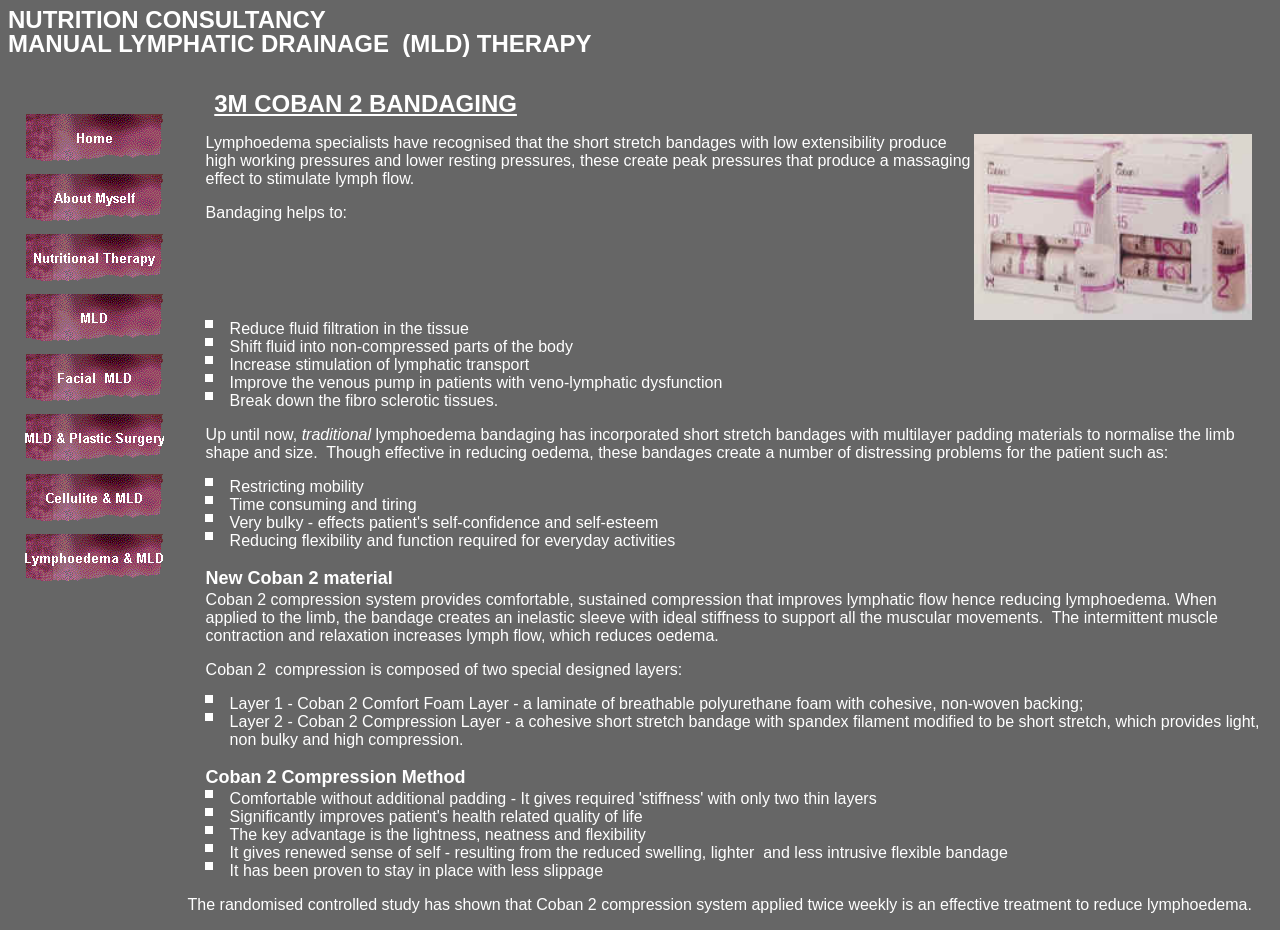How many layers does the Coban 2 compression system have?
Based on the image, please offer an in-depth response to the question.

The Coban 2 compression system consists of two layers: Layer 1 - Coban 2 Comfort Foam Layer, and Layer 2 - Coban 2 Compression Layer.